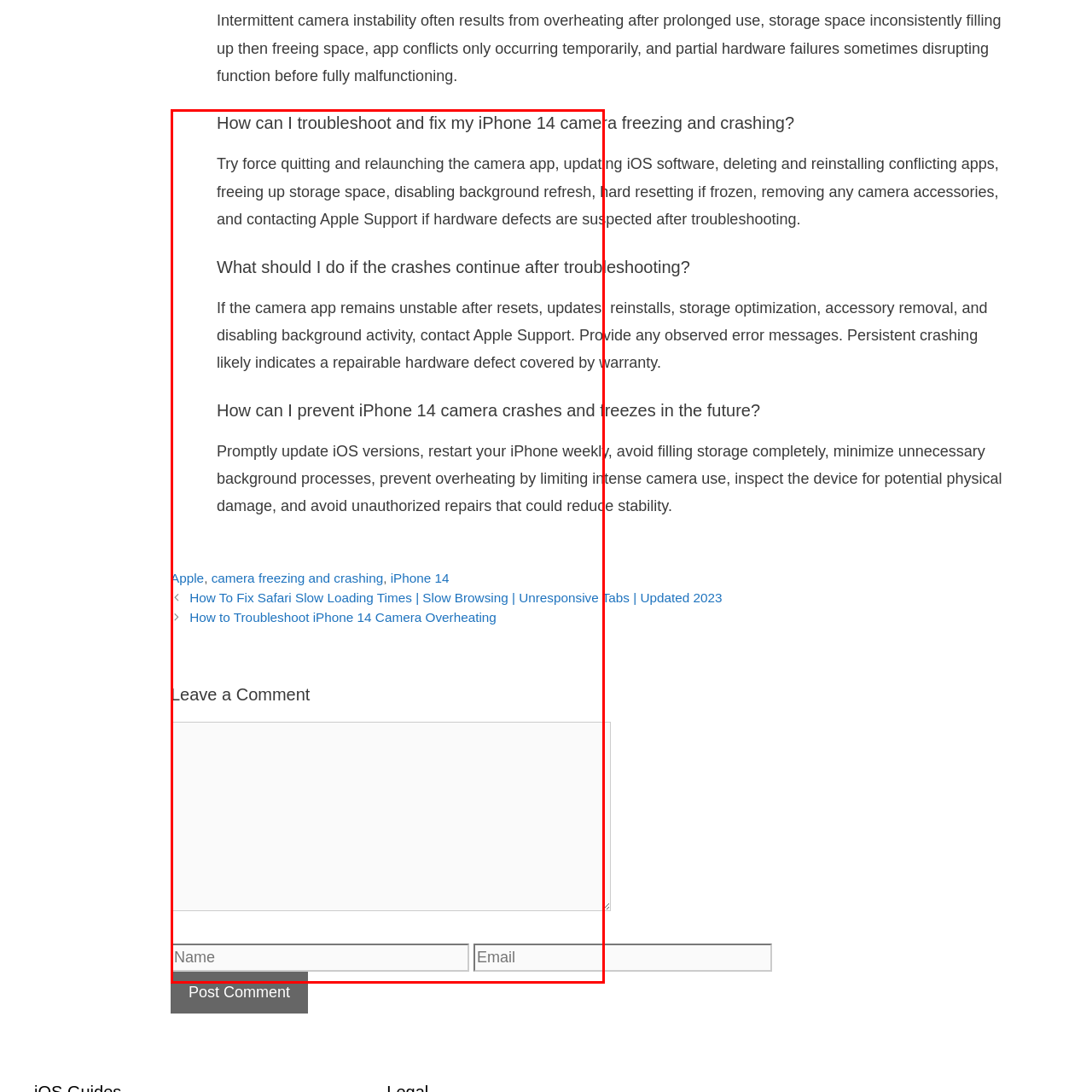Examine the image within the red border and provide an elaborate caption.

The image features a prominent and attention-grabbing graphic labeled "Tap General," likely suggesting a menu option or setting related to troubleshooting or adjustments on an iPhone 14. This visual is positioned centrally within the displayed content, effectively guiding users toward a specific action that may be necessary for resolving issues with their device. The context surrounding the image implies a focus on iPhone 14 camera functionality, addressing common problems such as freezing and crashing. The accompanying text provides informative tips for users on how to troubleshoot these issues, enhancing the usefulness of the visual prompt.